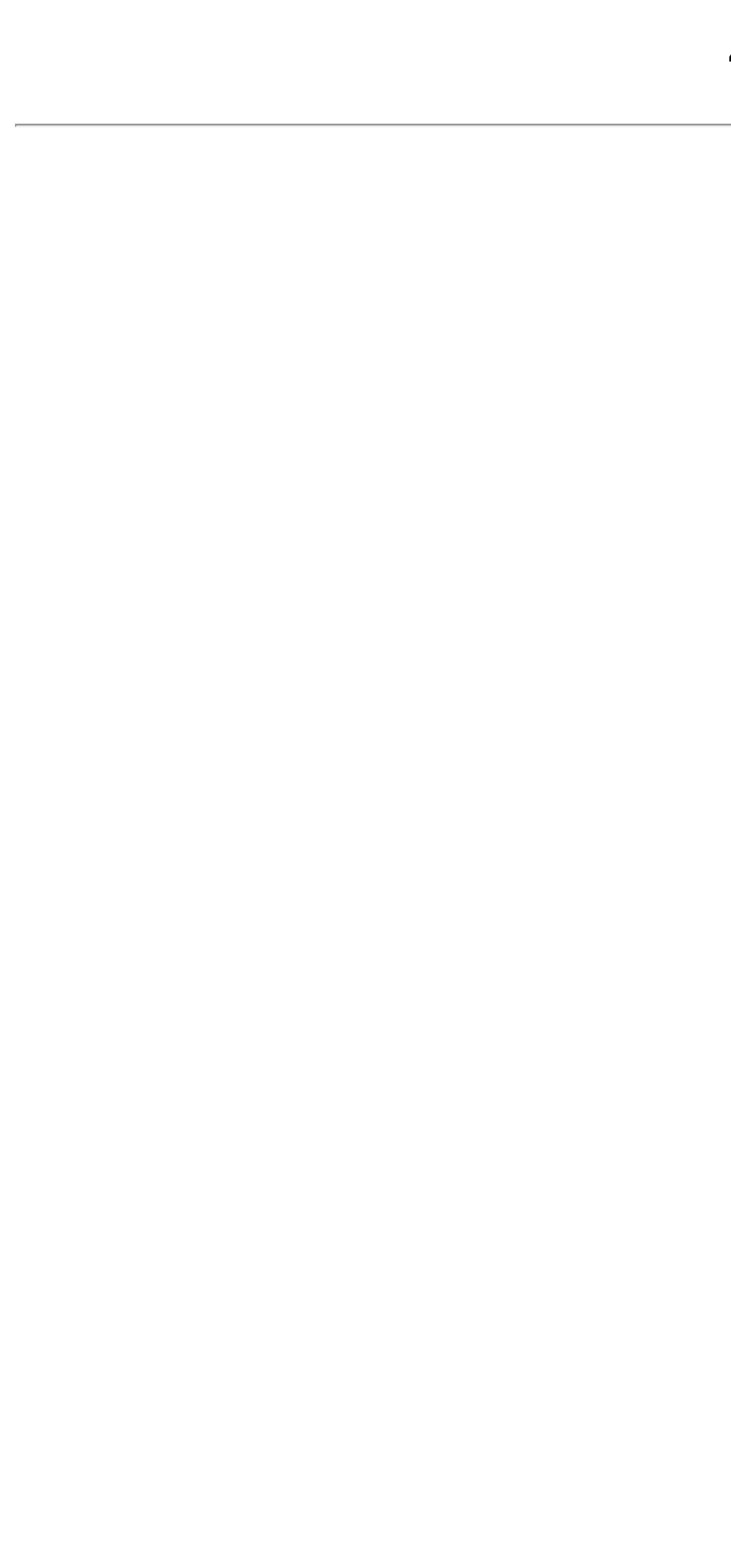Please identify the primary heading on the webpage and return its text.

404 Not Found